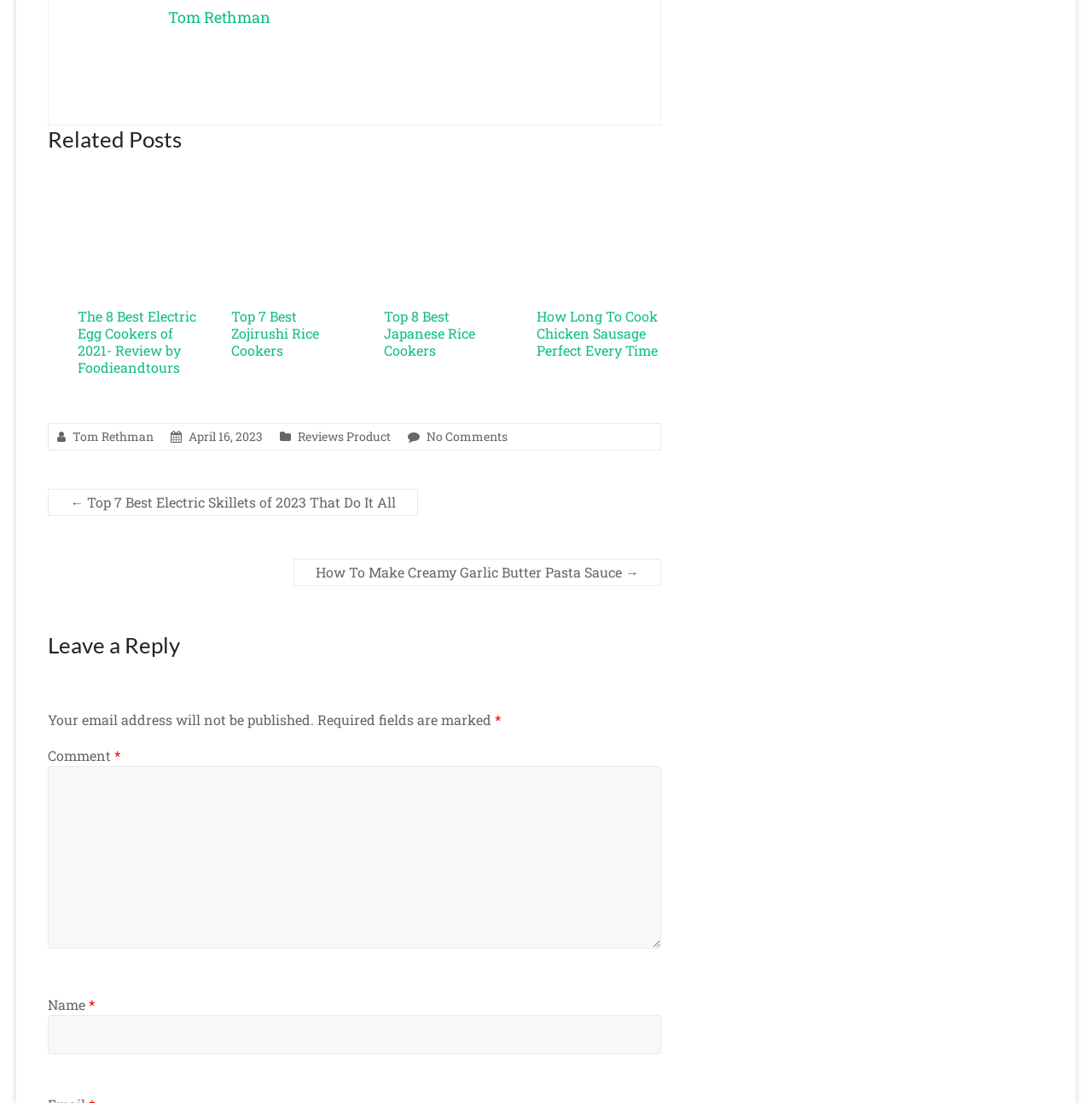Please locate the bounding box coordinates of the element that should be clicked to achieve the given instruction: "Click on the link to view the best electric egg cookers".

[0.071, 0.152, 0.185, 0.168]